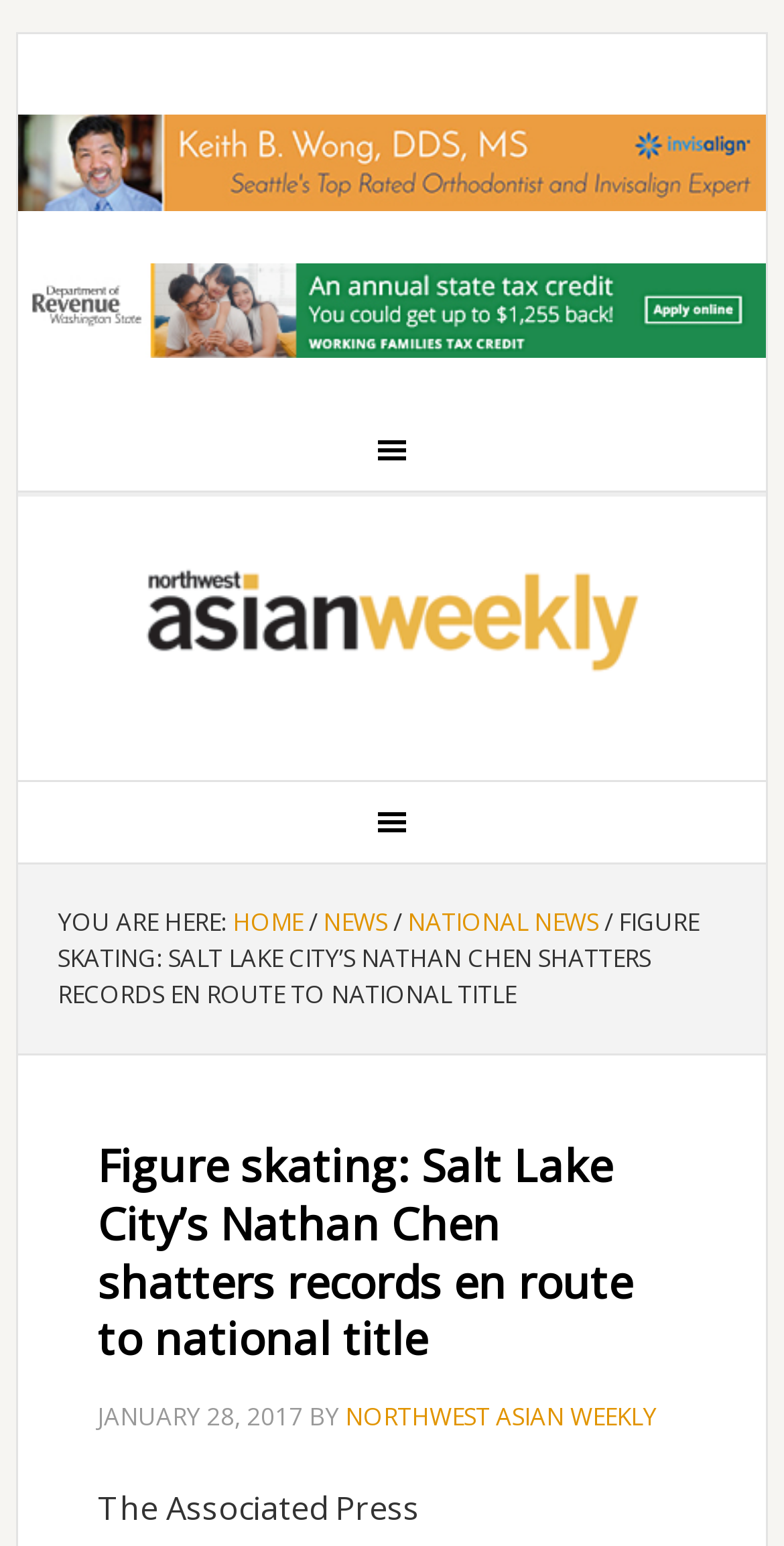Please provide a comprehensive response to the question below by analyzing the image: 
Who is the figure skater mentioned in the article?

The article mentions Nathan Chen as the figure skater who shattered records en route to a national title, as indicated by the header 'Figure skating: Salt Lake City’s Nathan Chen shatters records en route to national title'.